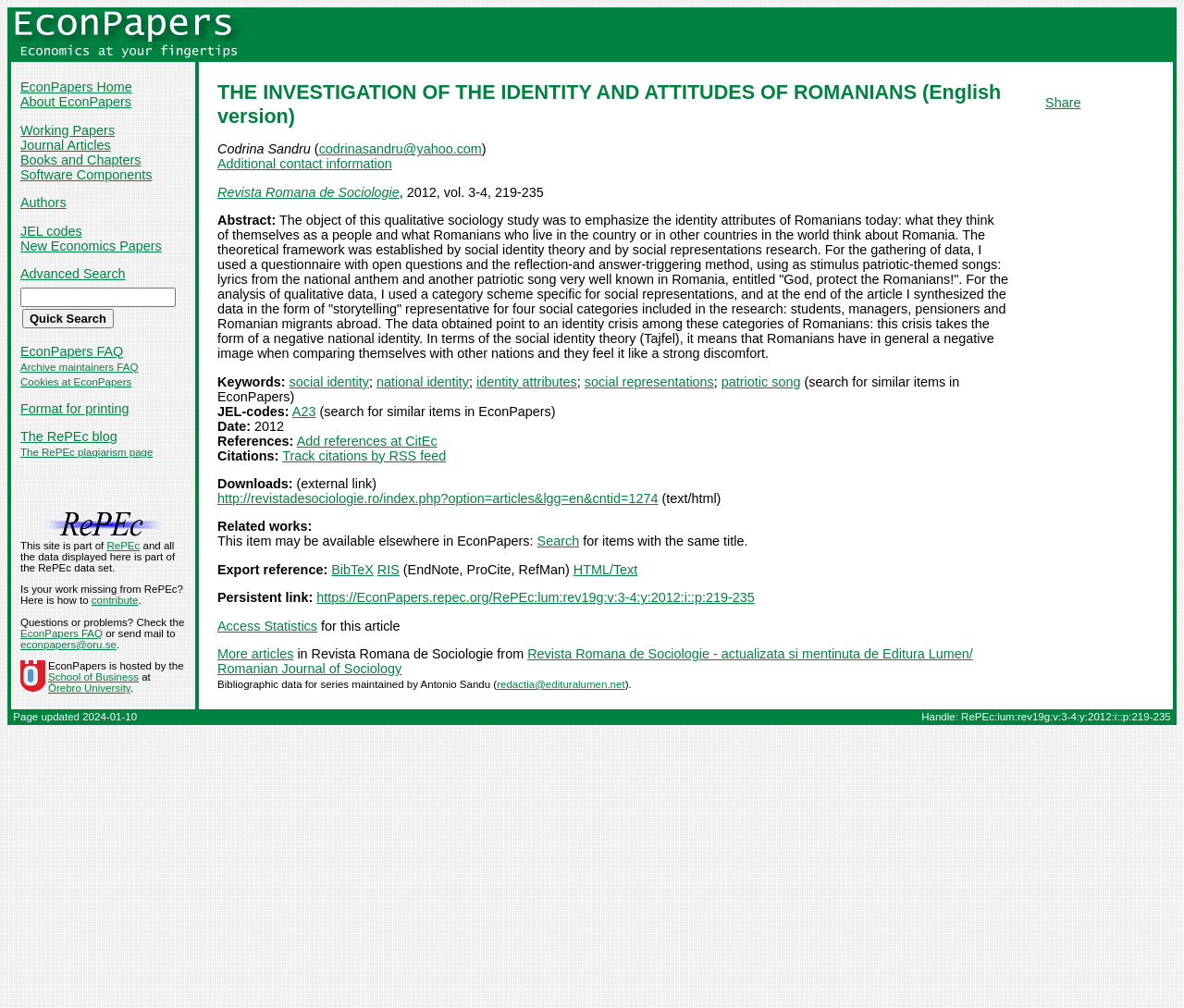Please provide a detailed answer to the question below by examining the image:
What is the title of the webpage?

I obtained this answer by looking at the title of the webpage, which is 'THE INVESTIGATION OF THE IDENTITY AND ATTITUDES OF ROMANIANS (English version)'.